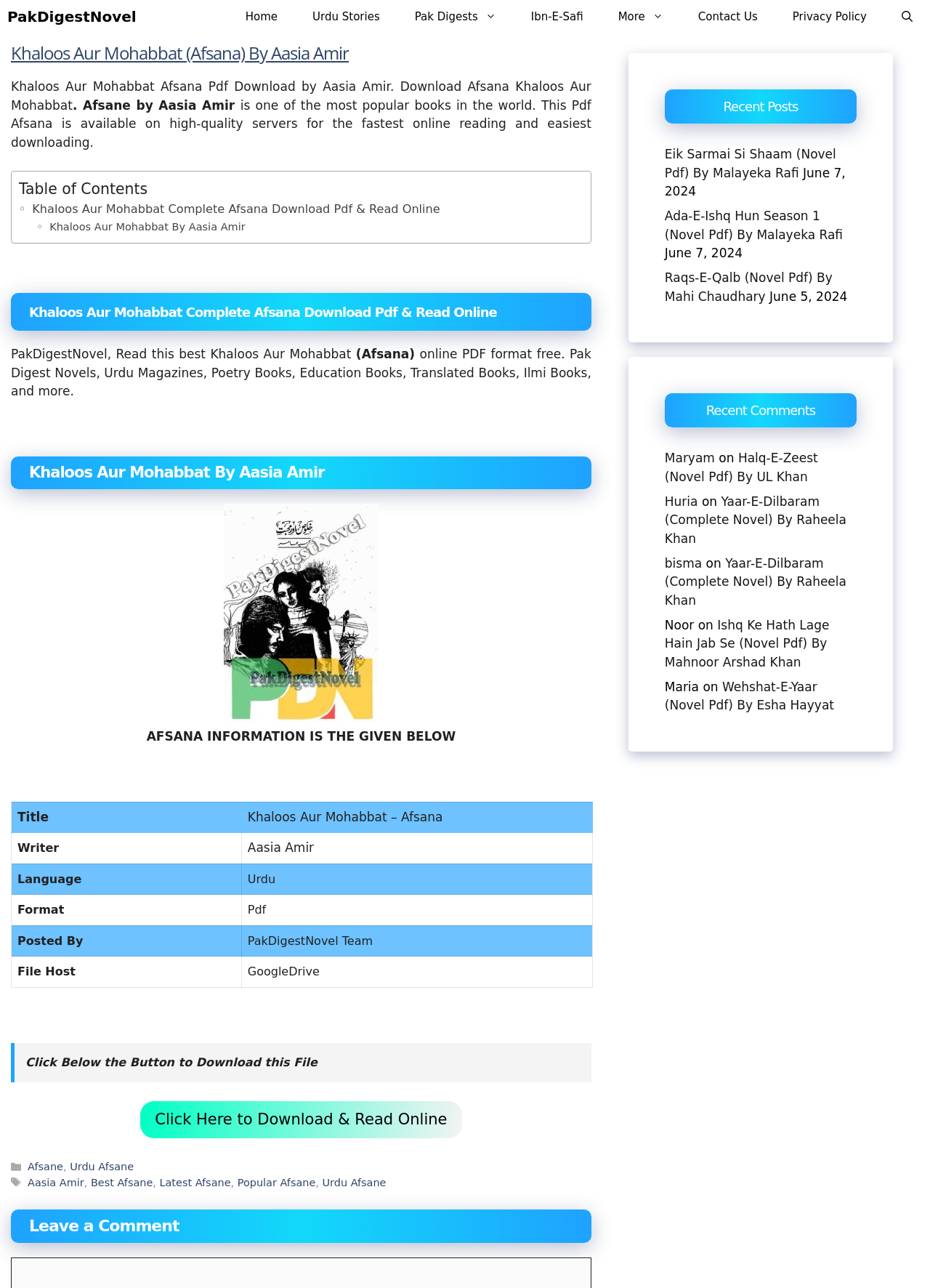What is the format of the afsana?
Please use the visual content to give a single word or phrase answer.

Pdf